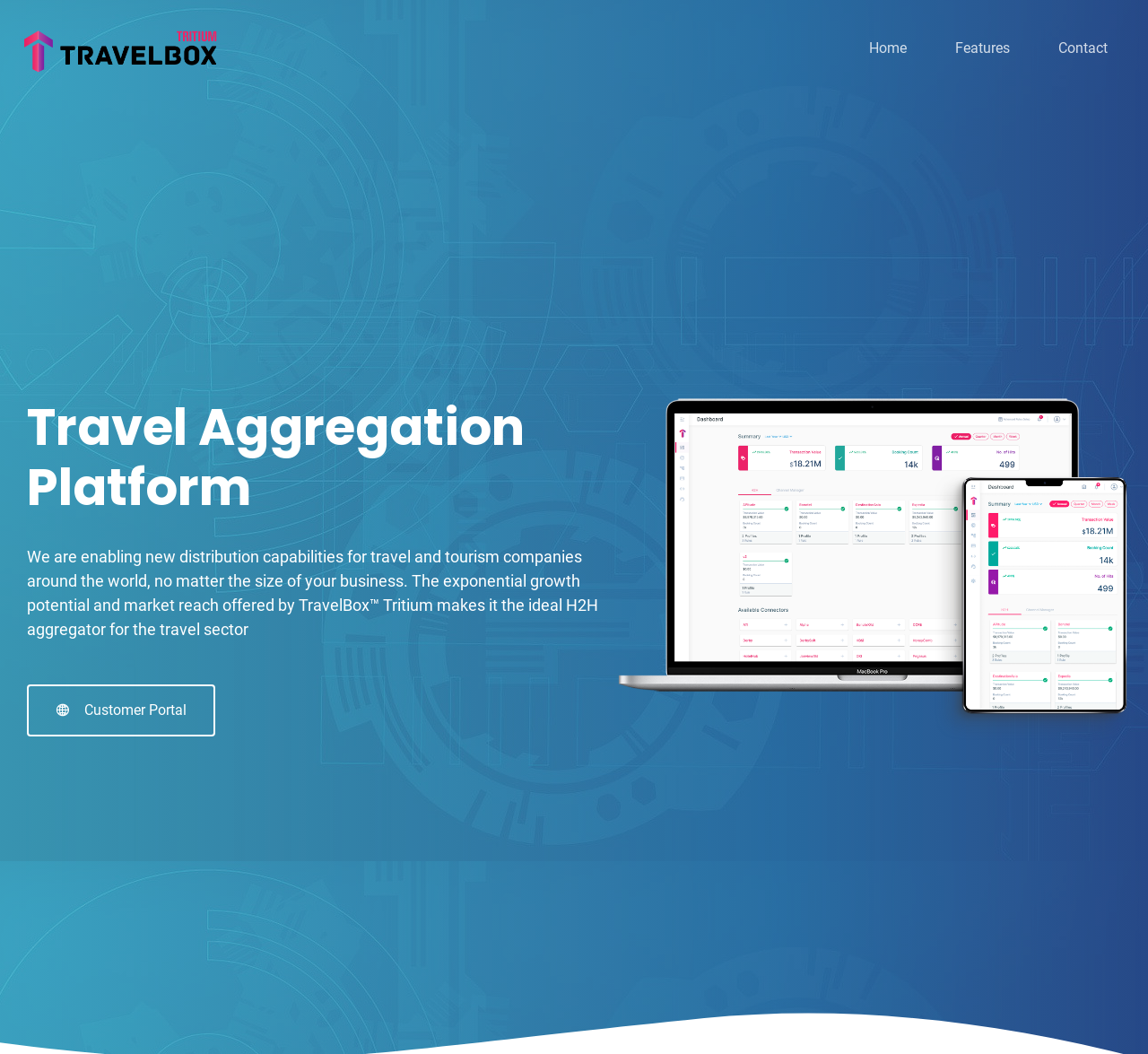Determine the bounding box coordinates (top-left x, top-left y, bottom-right x, bottom-right y) of the UI element described in the following text: Customer Portal

[0.023, 0.65, 0.188, 0.699]